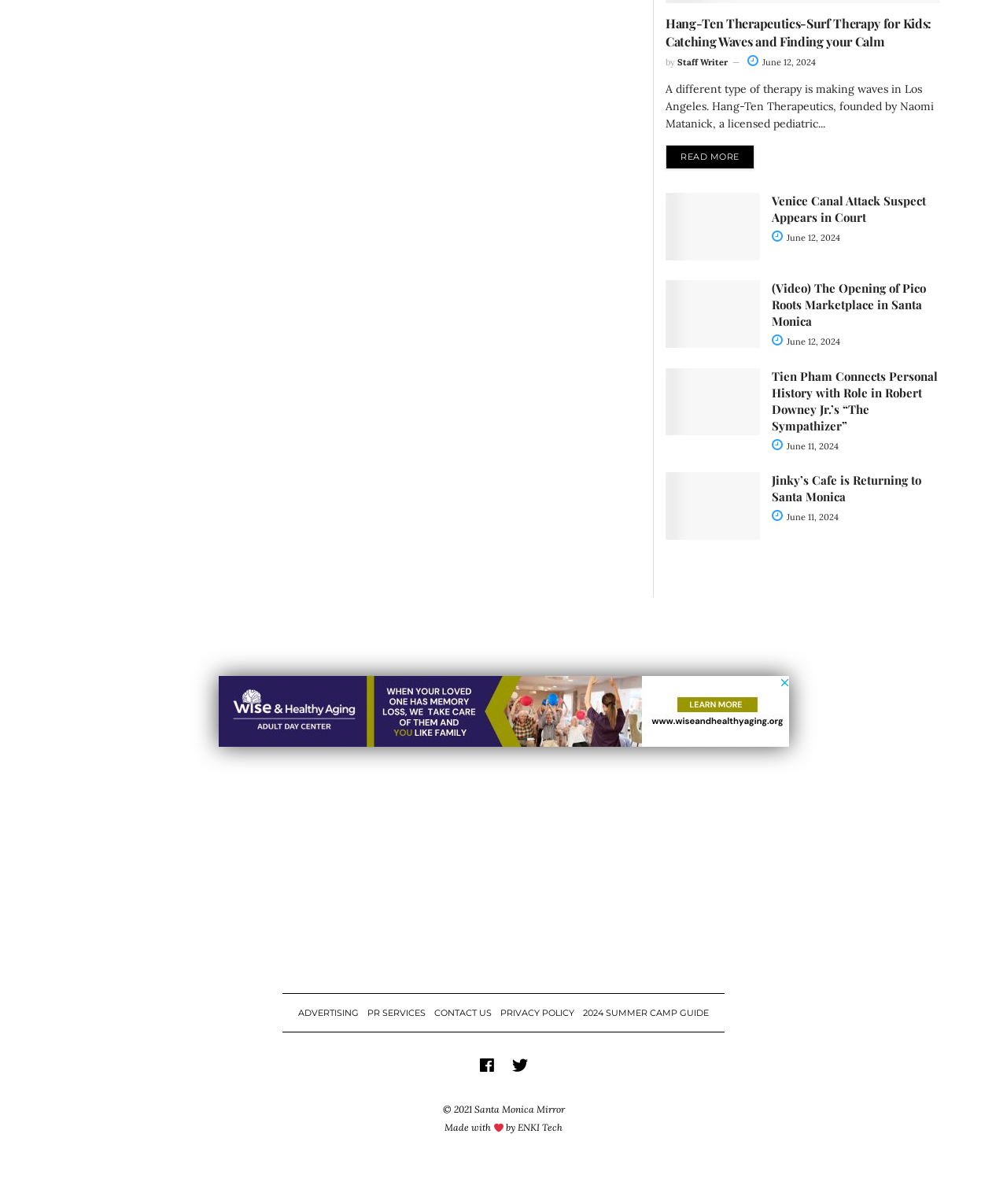What is the name of the publication?
Please provide a comprehensive answer based on the contents of the image.

I found the name of the publication by looking at the link element with the text 'SM Mirror' which is located at the top of the webpage, near the logo.